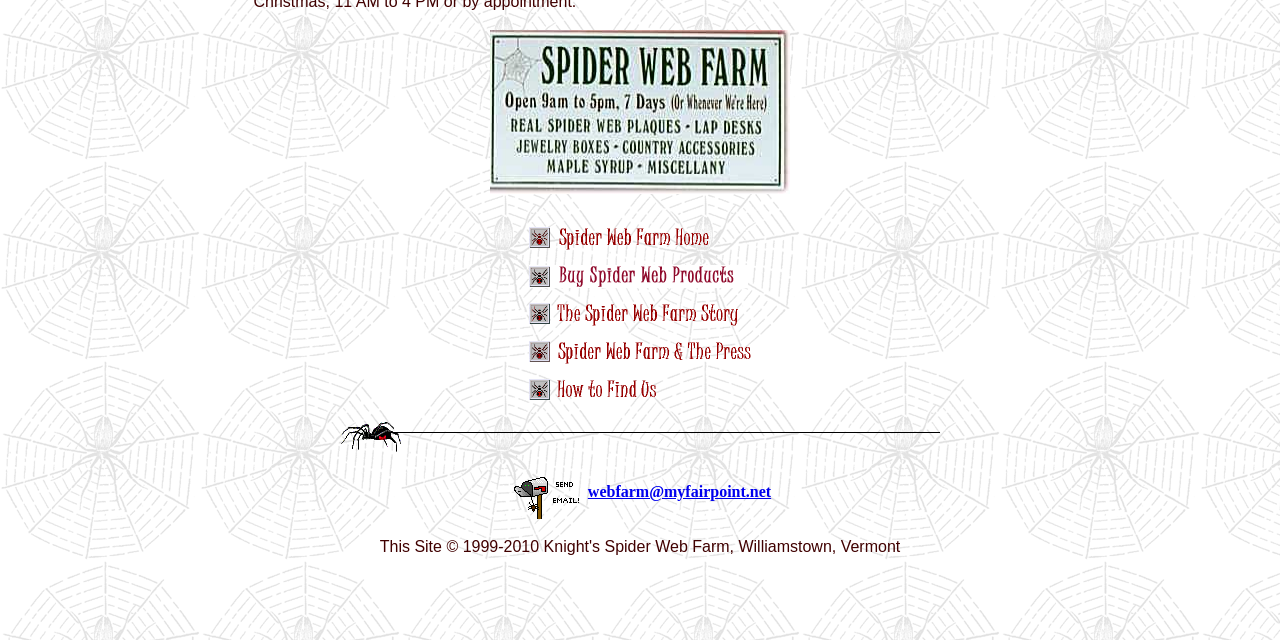Please provide the bounding box coordinate of the region that matches the element description: alt="Read about us". Coordinates should be in the format (top-left x, top-left y, bottom-right x, bottom-right y) and all values should be between 0 and 1.

[0.413, 0.487, 0.577, 0.514]